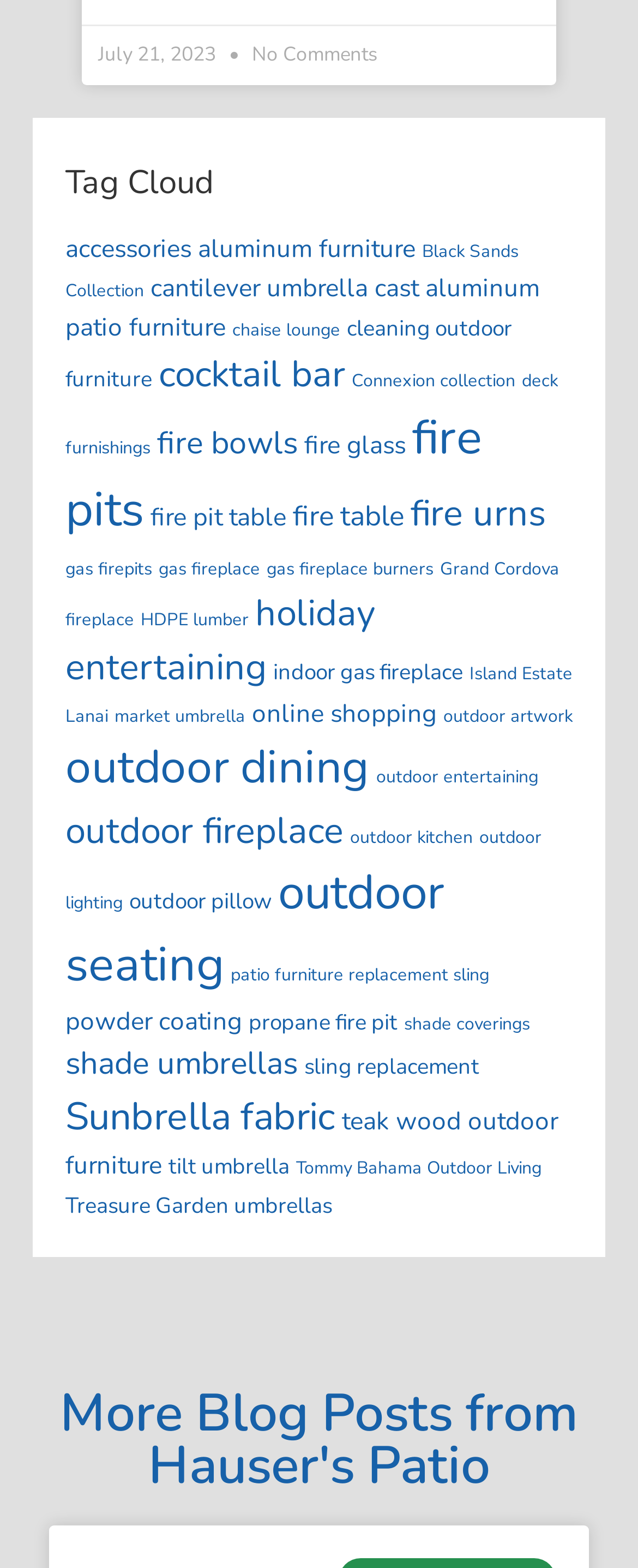Locate the bounding box coordinates of the element I should click to achieve the following instruction: "Browse the 'fire pits' section".

[0.103, 0.257, 0.756, 0.345]